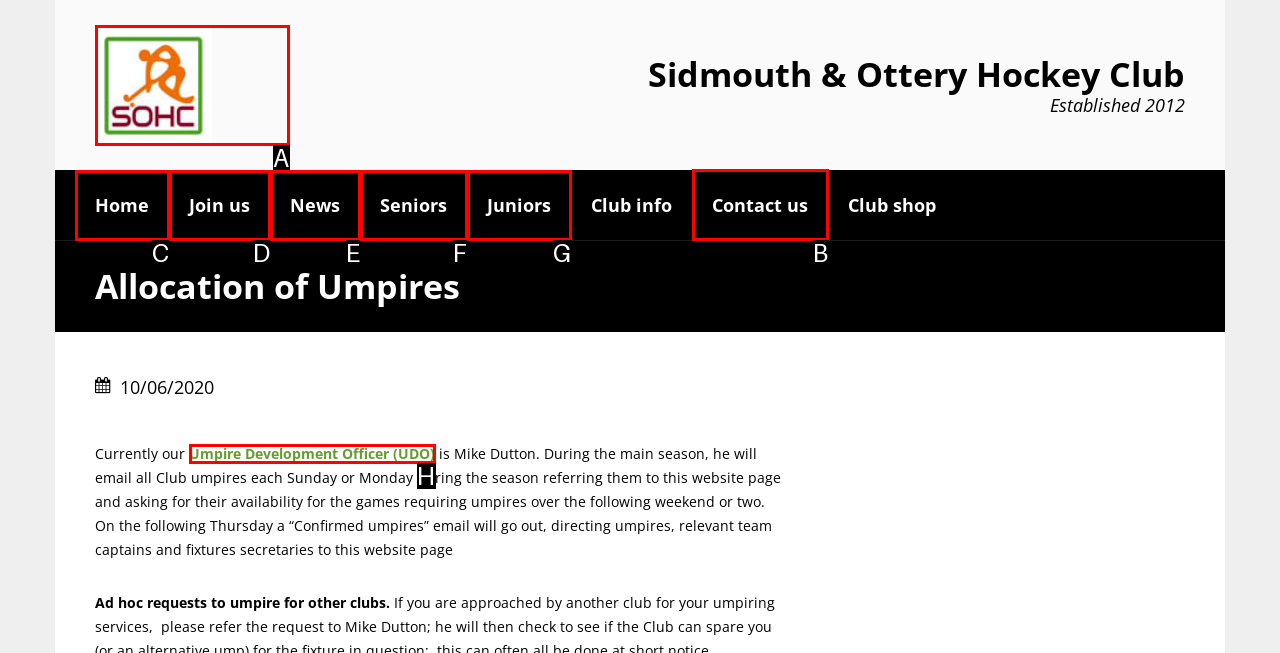Find the appropriate UI element to complete the task: contact us. Indicate your choice by providing the letter of the element.

B